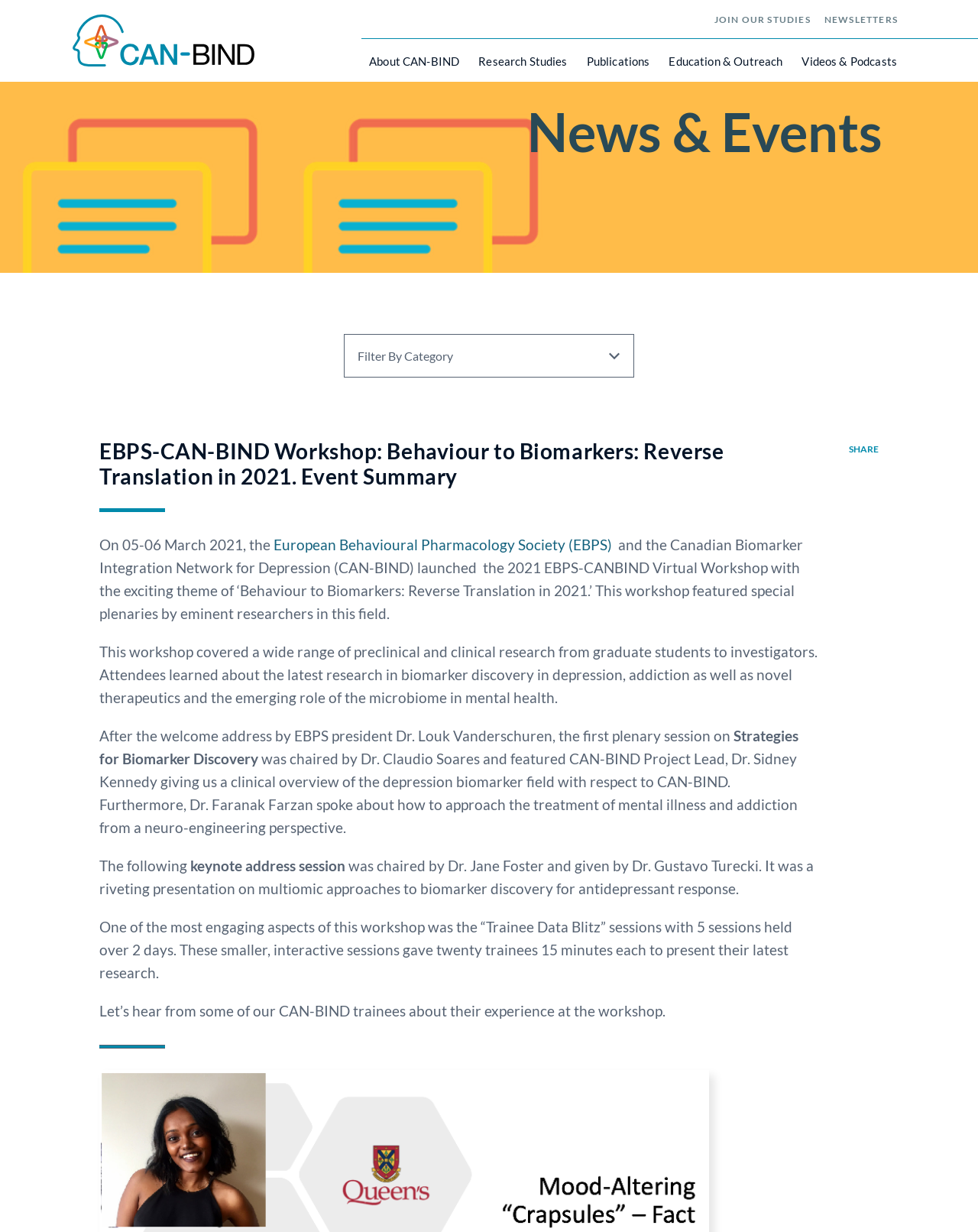Locate the bounding box coordinates of the element I should click to achieve the following instruction: "Click on JOIN OUR STUDIES".

[0.73, 0.007, 0.829, 0.025]